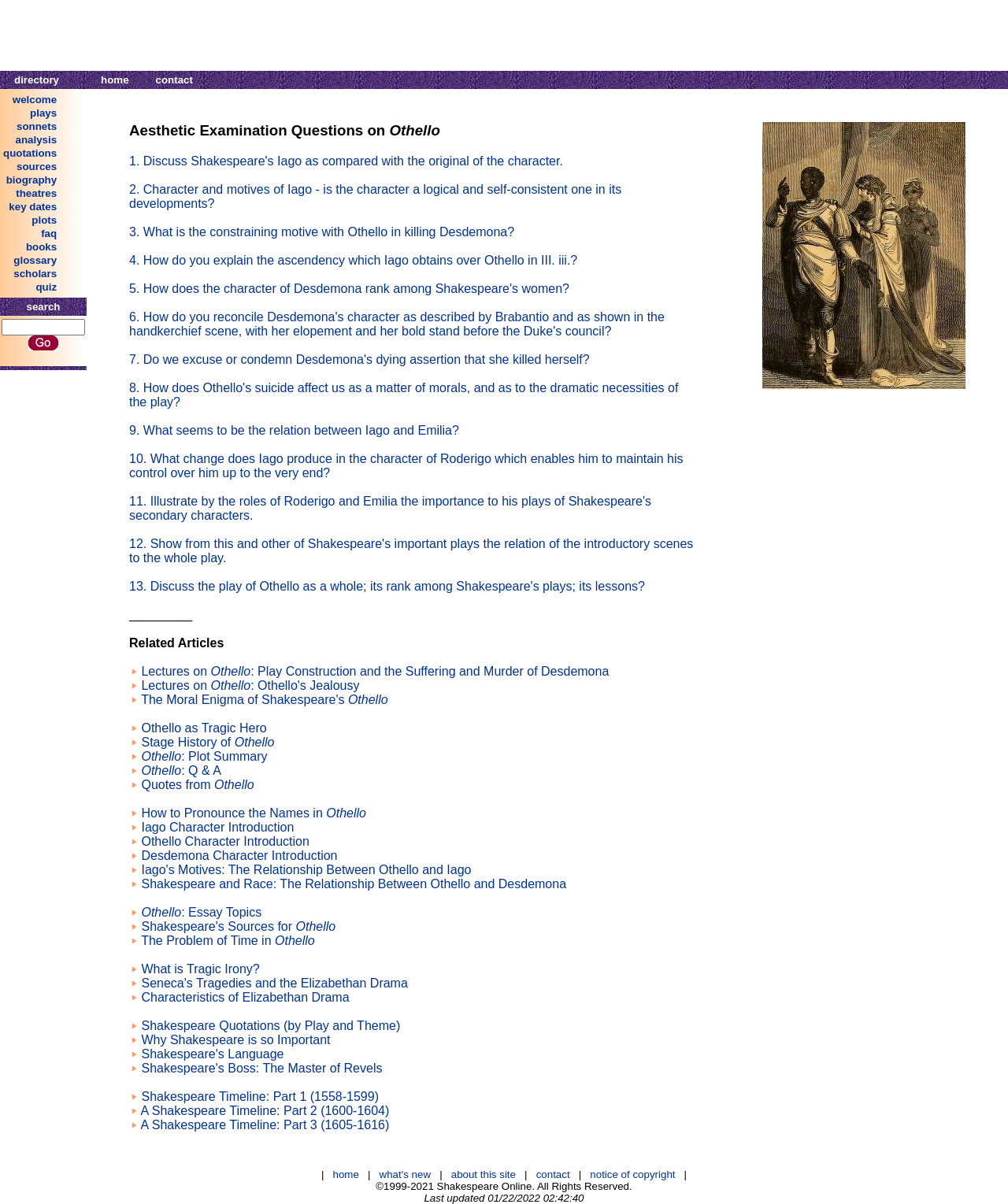Determine the bounding box coordinates of the target area to click to execute the following instruction: "click on the 'home' link."

[0.1, 0.061, 0.128, 0.071]